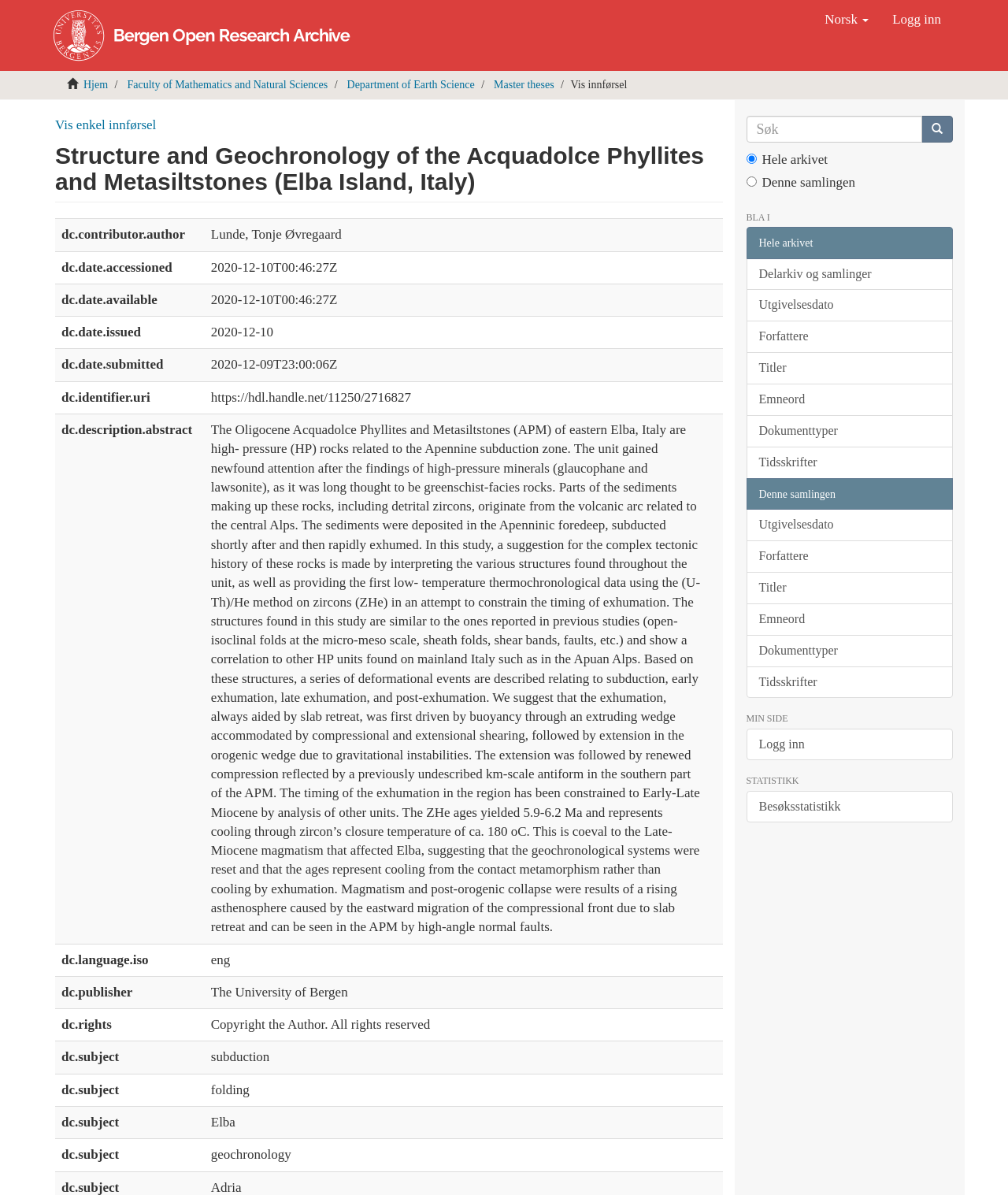What is the date of submission of this research?
Kindly answer the question with as much detail as you can.

The answer can be found in the gridcell with the label 'dc.date.submitted' which contains the text '2020-12-09T23:00:06Z'.